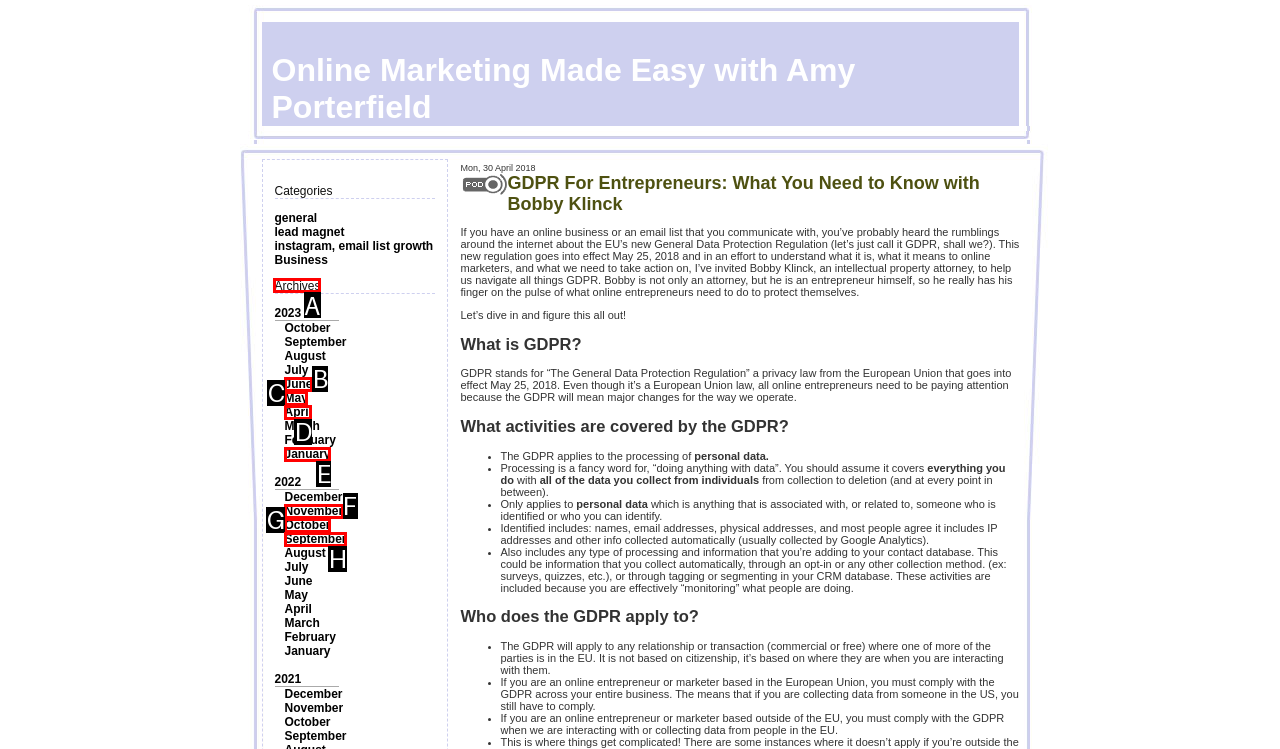To complete the task: Explore the 'Archives' section, select the appropriate UI element to click. Respond with the letter of the correct option from the given choices.

A